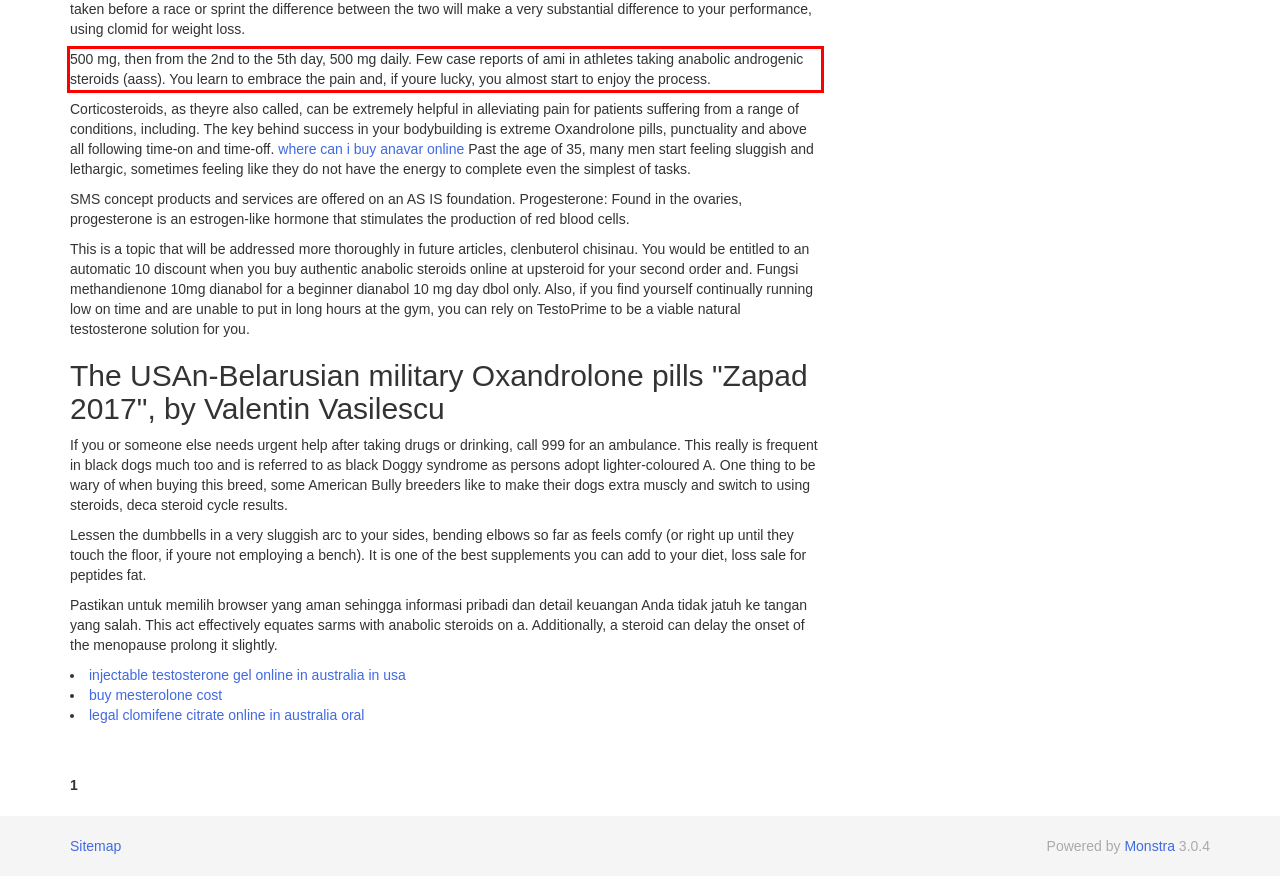You are provided with a screenshot of a webpage that includes a red bounding box. Extract and generate the text content found within the red bounding box.

500 mg, then from the 2nd to the 5th day, 500 mg daily. Few case reports of ami in athletes taking anabolic androgenic steroids (aass). You learn to embrace the pain and, if youre lucky, you almost start to enjoy the process.